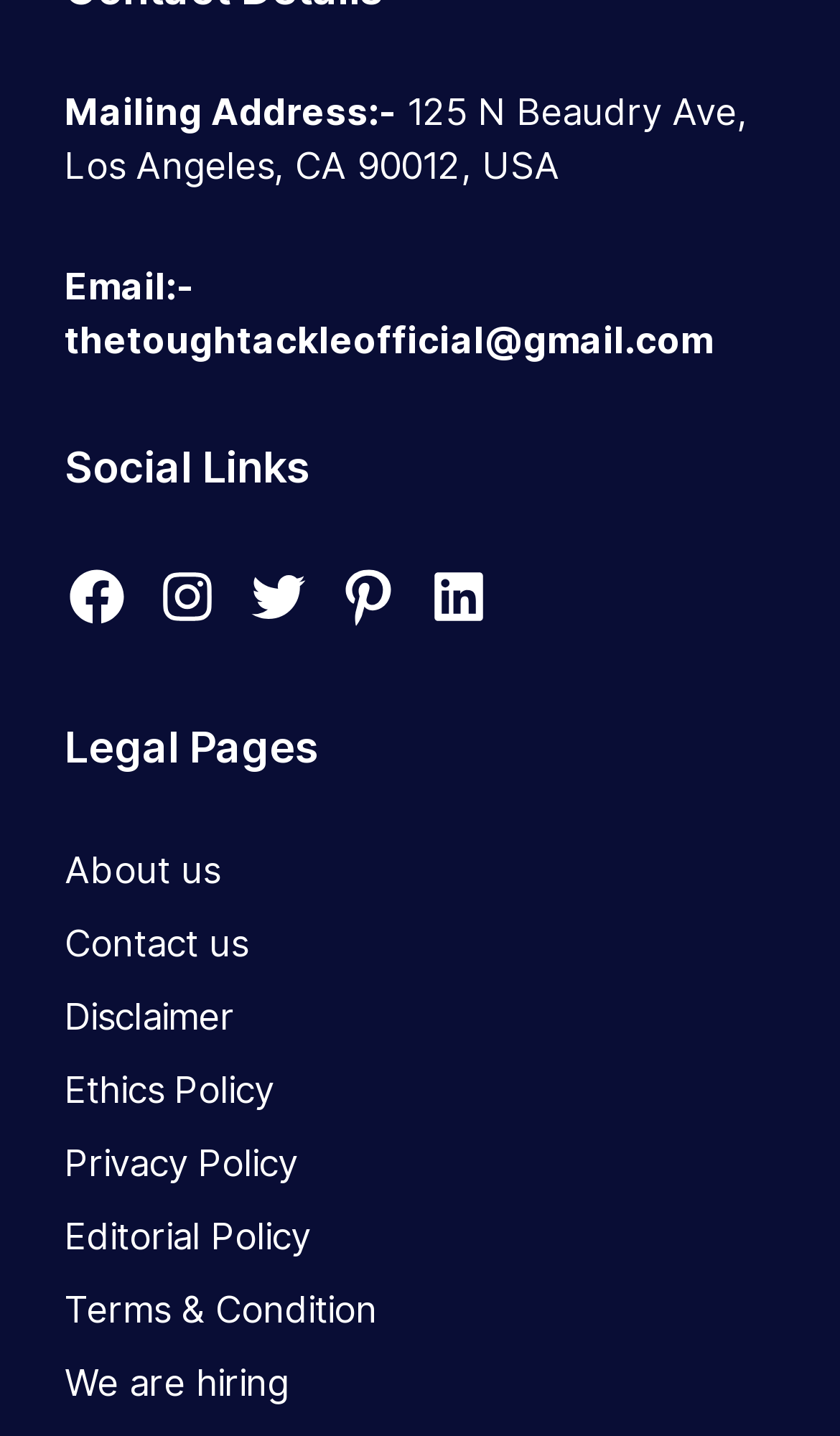What is the mailing address?
Could you answer the question in a detailed manner, providing as much information as possible?

I found the mailing address by looking at the static text elements under the first complementary element, which contains the label 'Mailing Address:-' and the corresponding address.